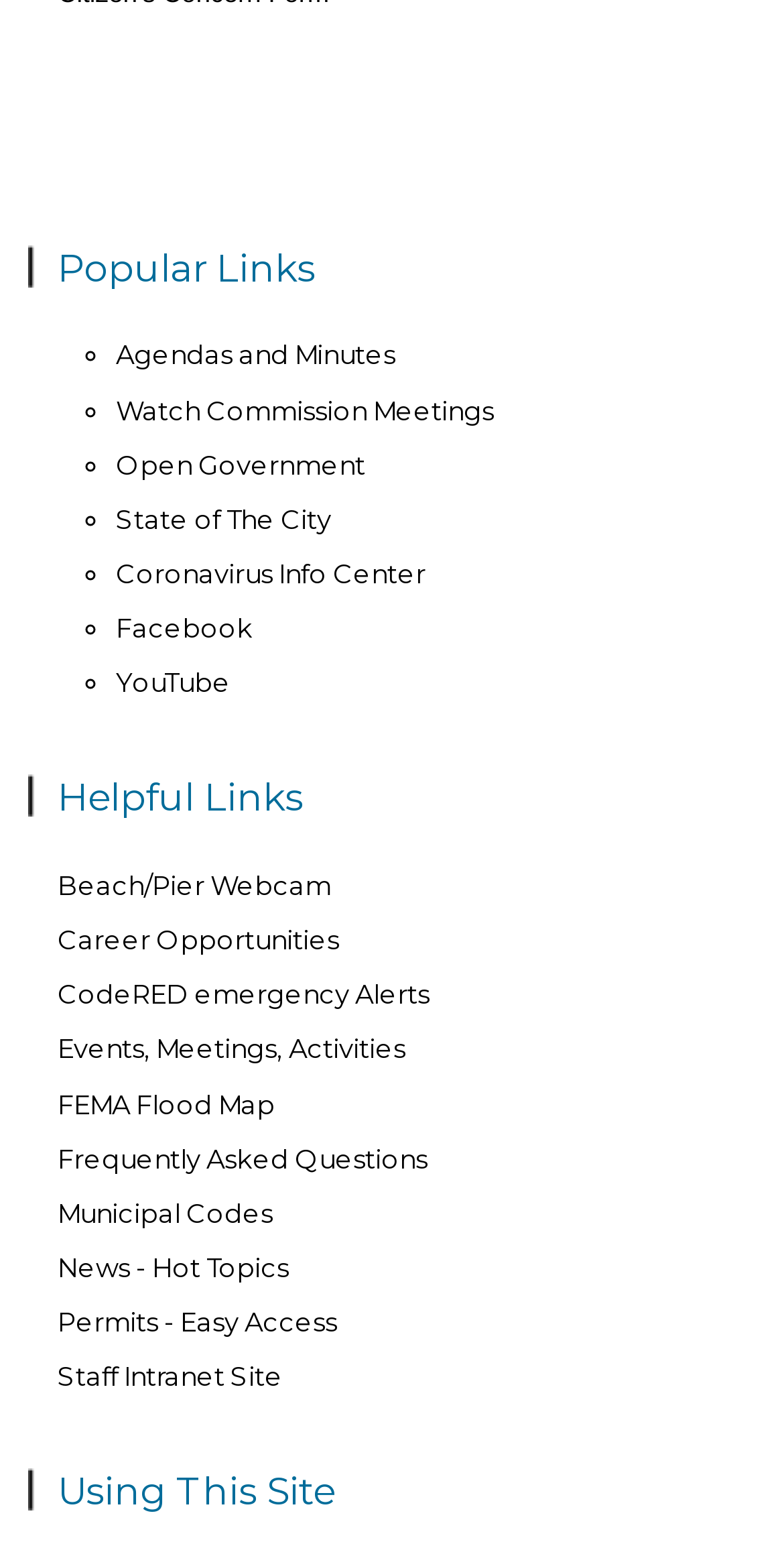Determine the coordinates of the bounding box that should be clicked to complete the instruction: "Access Open Government". The coordinates should be represented by four float numbers between 0 and 1: [left, top, right, bottom].

[0.148, 0.29, 0.466, 0.311]